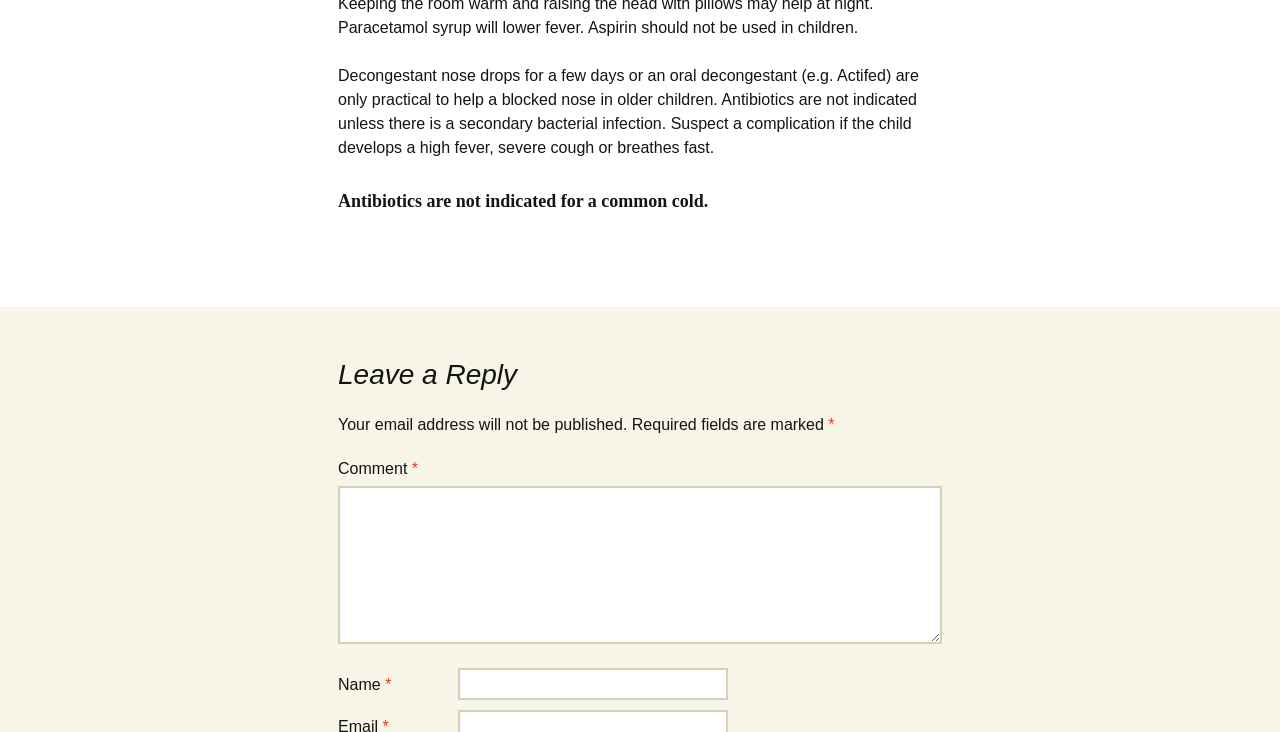Using floating point numbers between 0 and 1, provide the bounding box coordinates in the format (top-left x, top-left y, bottom-right x, bottom-right y). Locate the UI element described here: Neurodevelopment

[0.584, 0.075, 0.74, 0.137]